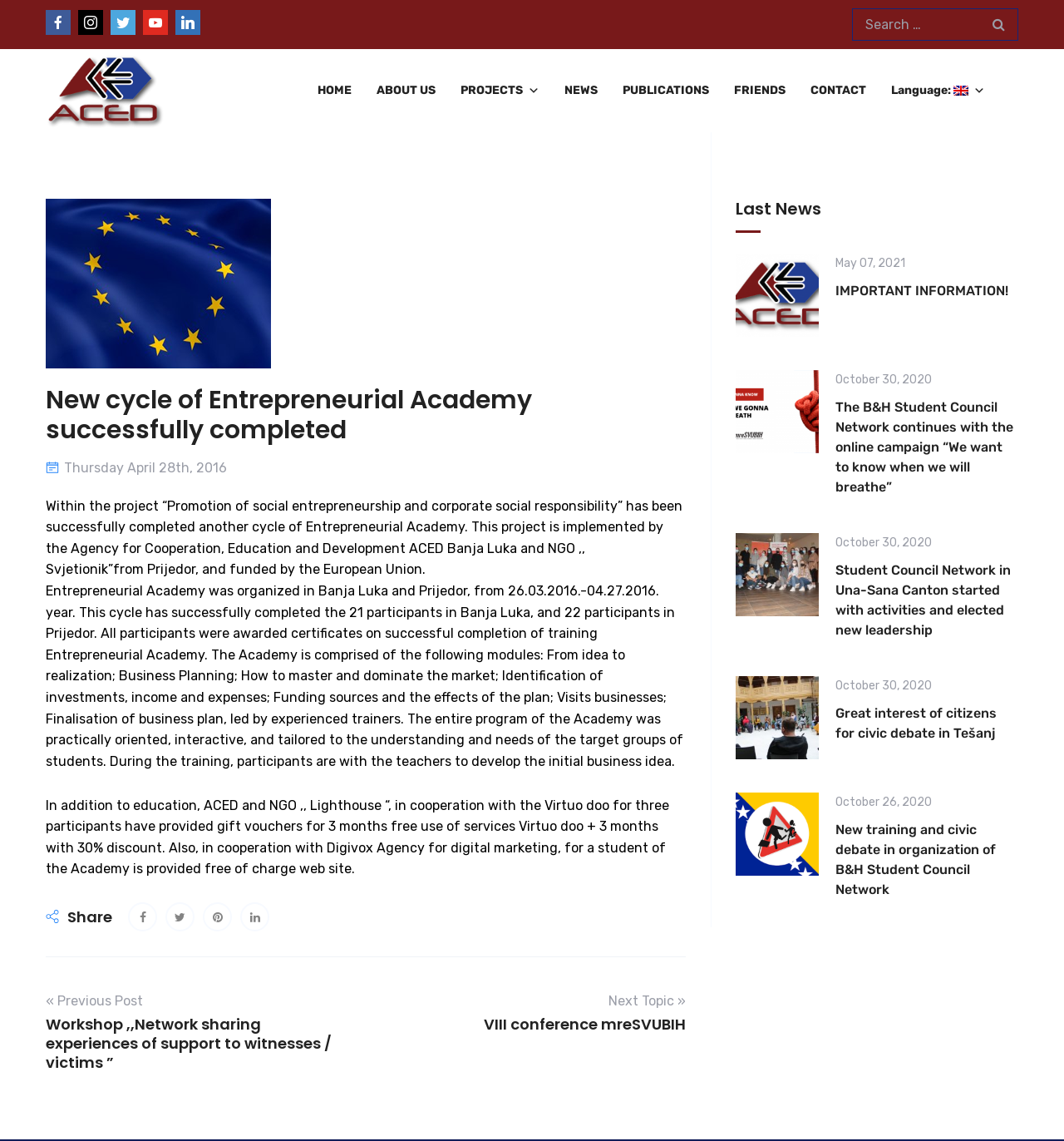Could you determine the bounding box coordinates of the clickable element to complete the instruction: "View the previous post"? Provide the coordinates as four float numbers between 0 and 1, i.e., [left, top, right, bottom].

[0.043, 0.868, 0.332, 0.94]